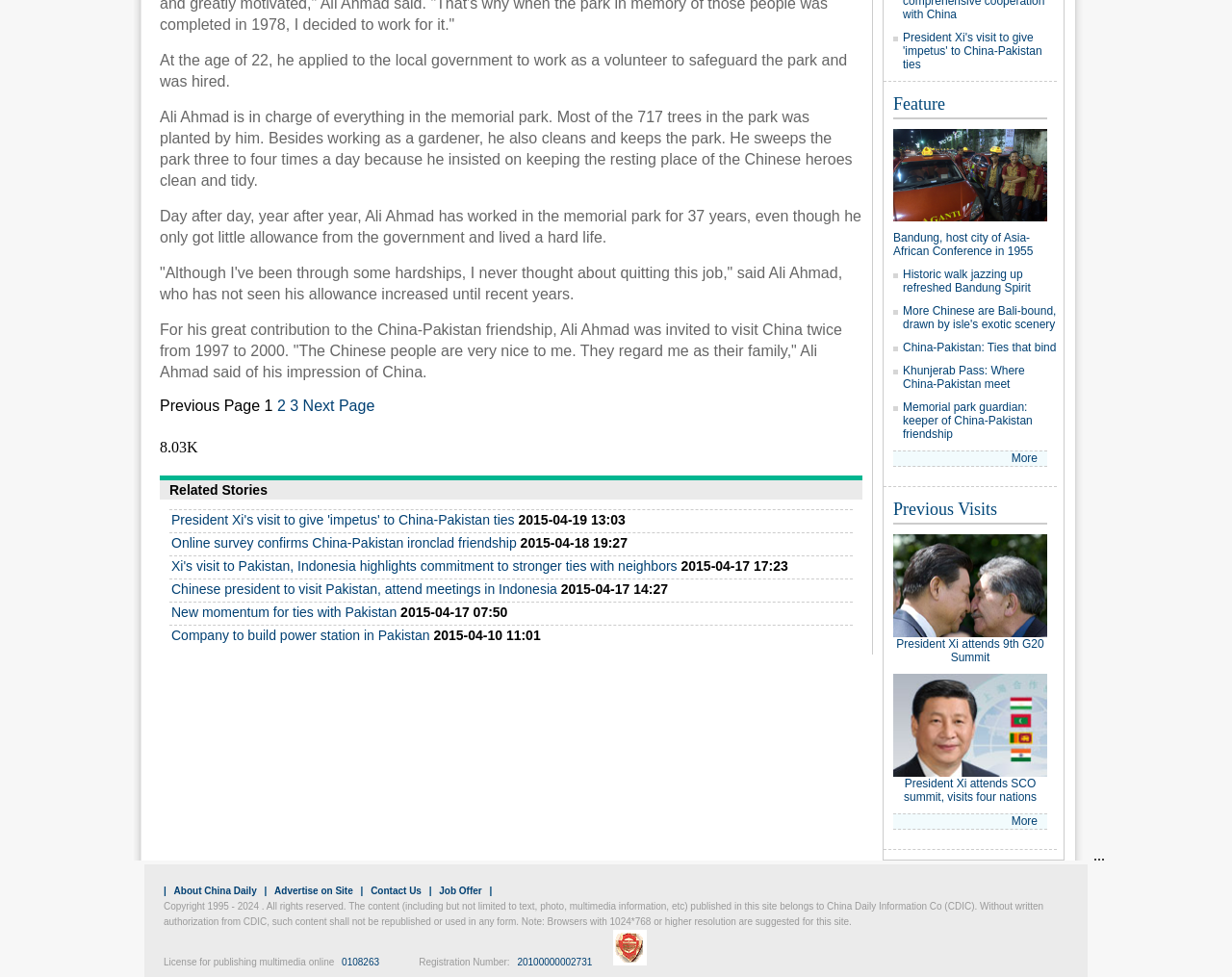Reply to the question with a brief word or phrase: How many trees did Ali Ahmad plant in the park?

Most of 717